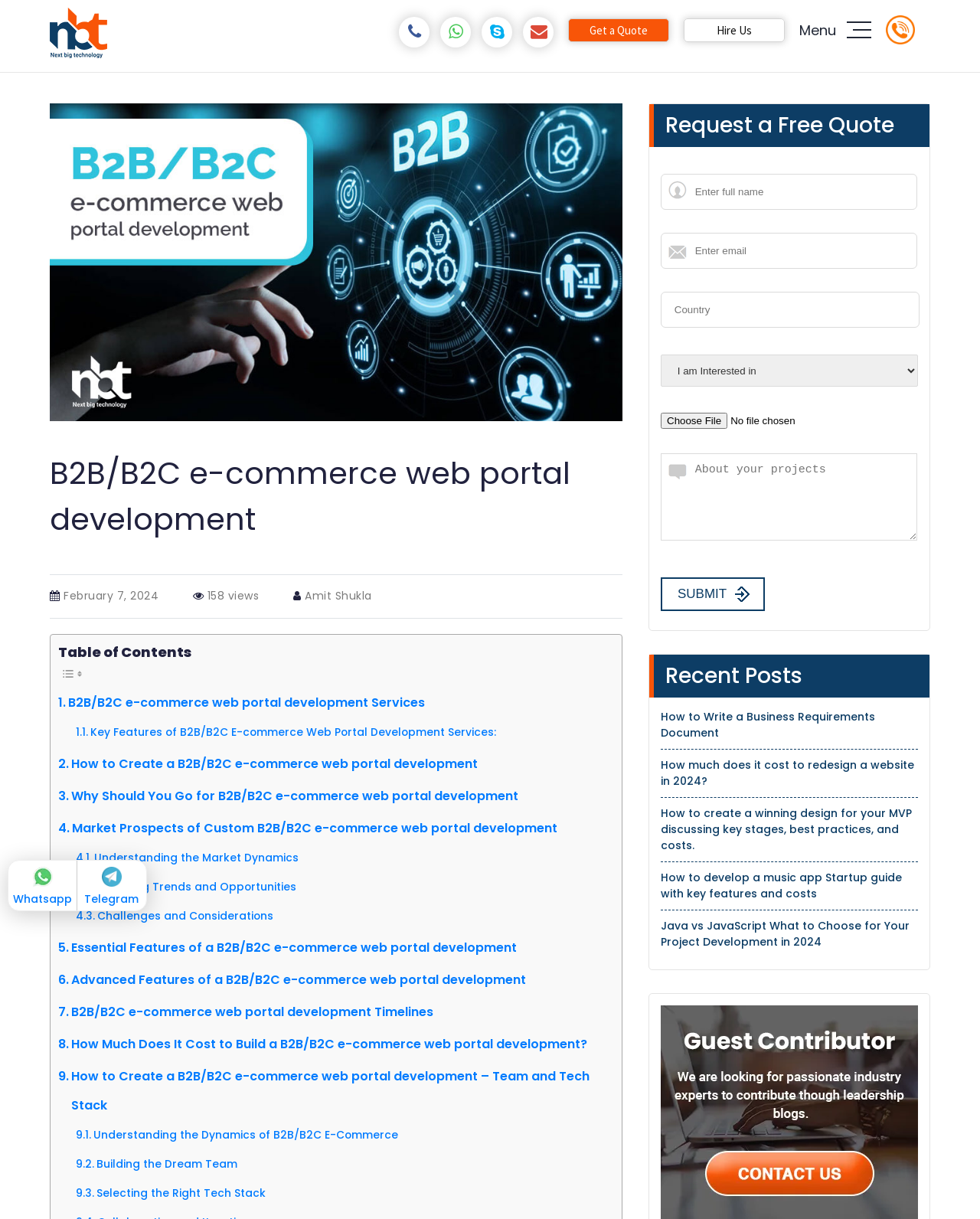Give the bounding box coordinates for the element described as: "title="mailto"".

[0.534, 0.014, 0.566, 0.04]